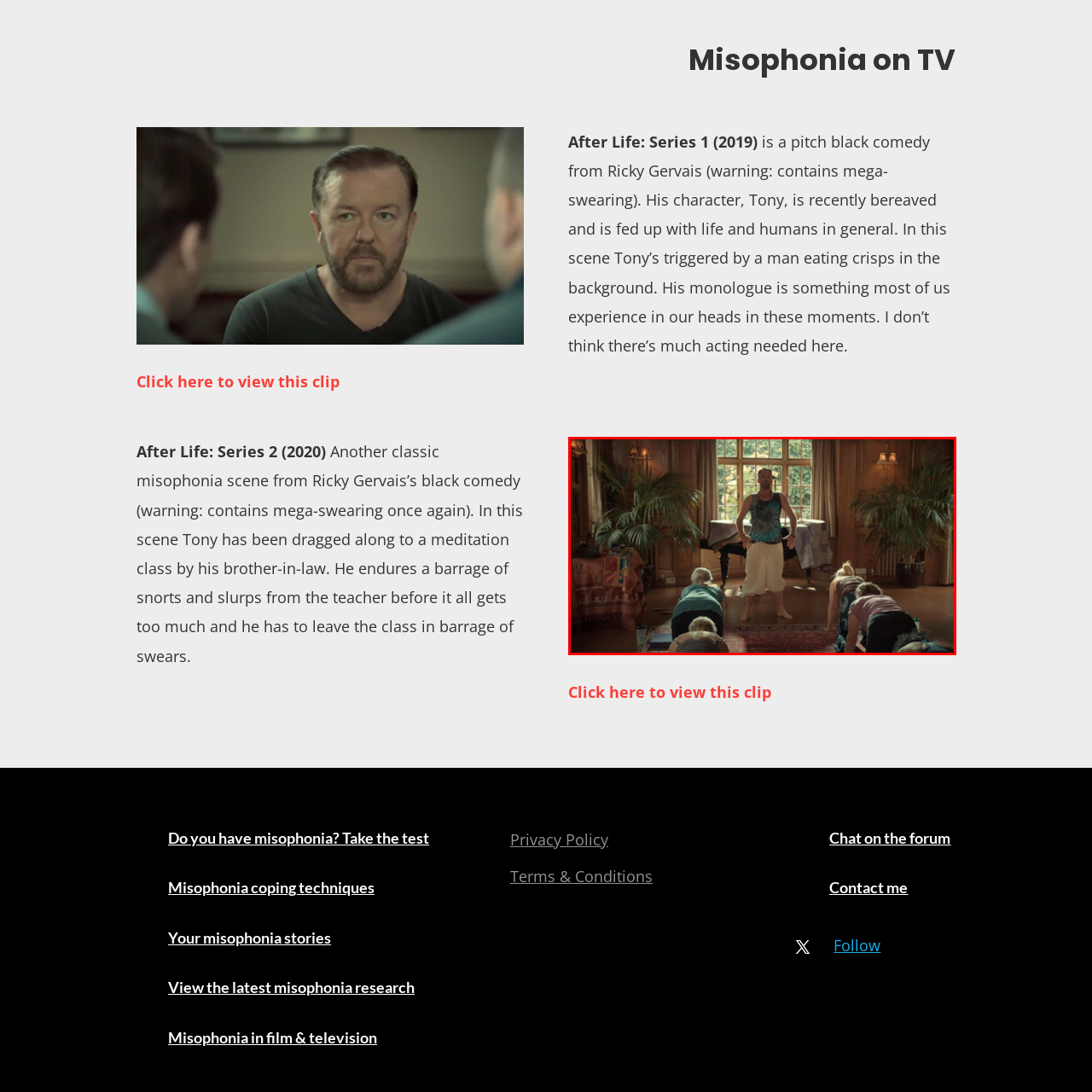Deliver a detailed explanation of the elements found in the red-marked area of the image.

In a humorous scene from Ricky Gervais's acclaimed black comedy series "After Life" (2020), a meditation class unfolds in an elegantly furnished room. The image features a male instructor wearing a colorful tank top and light pants, standing confidently at the front with his hands on his hips. In the foreground, participants bend forward in a yoga pose, their heads down as they struggle to maintain focus amidst the chaos of distracting sounds. The backdrop is adorned with large windows allowing natural light to stream in, illuminating the lush greenery of potted plants in the room. This particular scene highlights the protagonist's growing frustration as he is bombarded by the disruptive snorts and slurps of the meditation teacher, perfectly encapsulating the challenges faced by individuals with misophonia. The setting contributes to the comedic yet relatable portrayal of the struggle against aggravating noises.